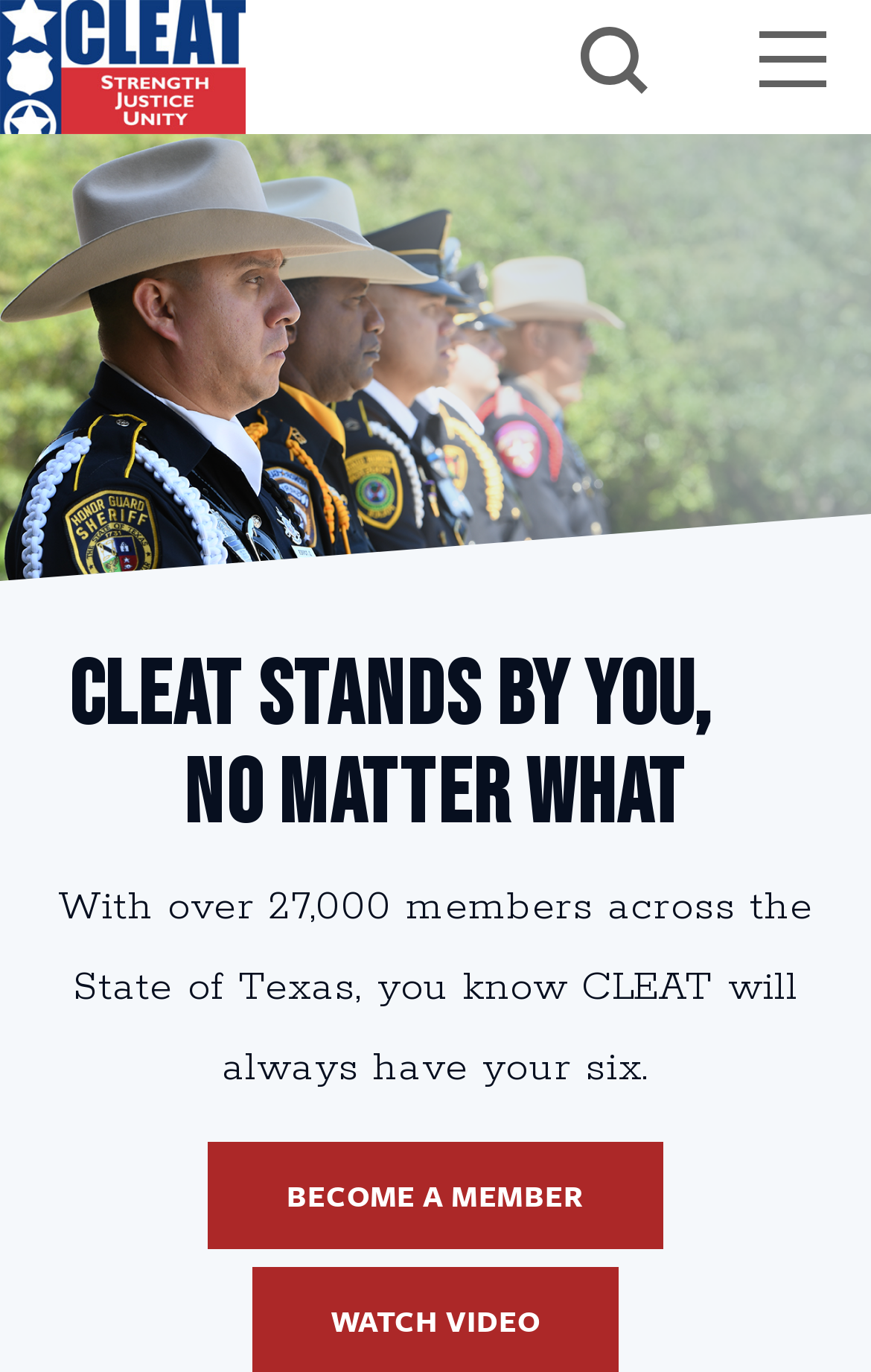Generate a detailed explanation of the webpage's features and information.

The webpage is about the Combined Law Enforcement Associations of Texas (CLEAT), a powerful advocate for the rights of law enforcement professionals. At the top left, there is a link to the CLEAT homepage. Next to it, on the top right, there is a mobile menu toggle button. 

Below the top section, there is a prominent heading that reads "CLEAT STANDS BY YOU, NO MATTER WHAT", taking up most of the width of the page. 

Underneath the heading, there is a paragraph of text that describes the organization, stating that with over 27,000 members across Texas, CLEAT will always support its members. 

Following the paragraph, there is a call-to-action link to "BECOME A MEMBER", positioned near the bottom of the page.